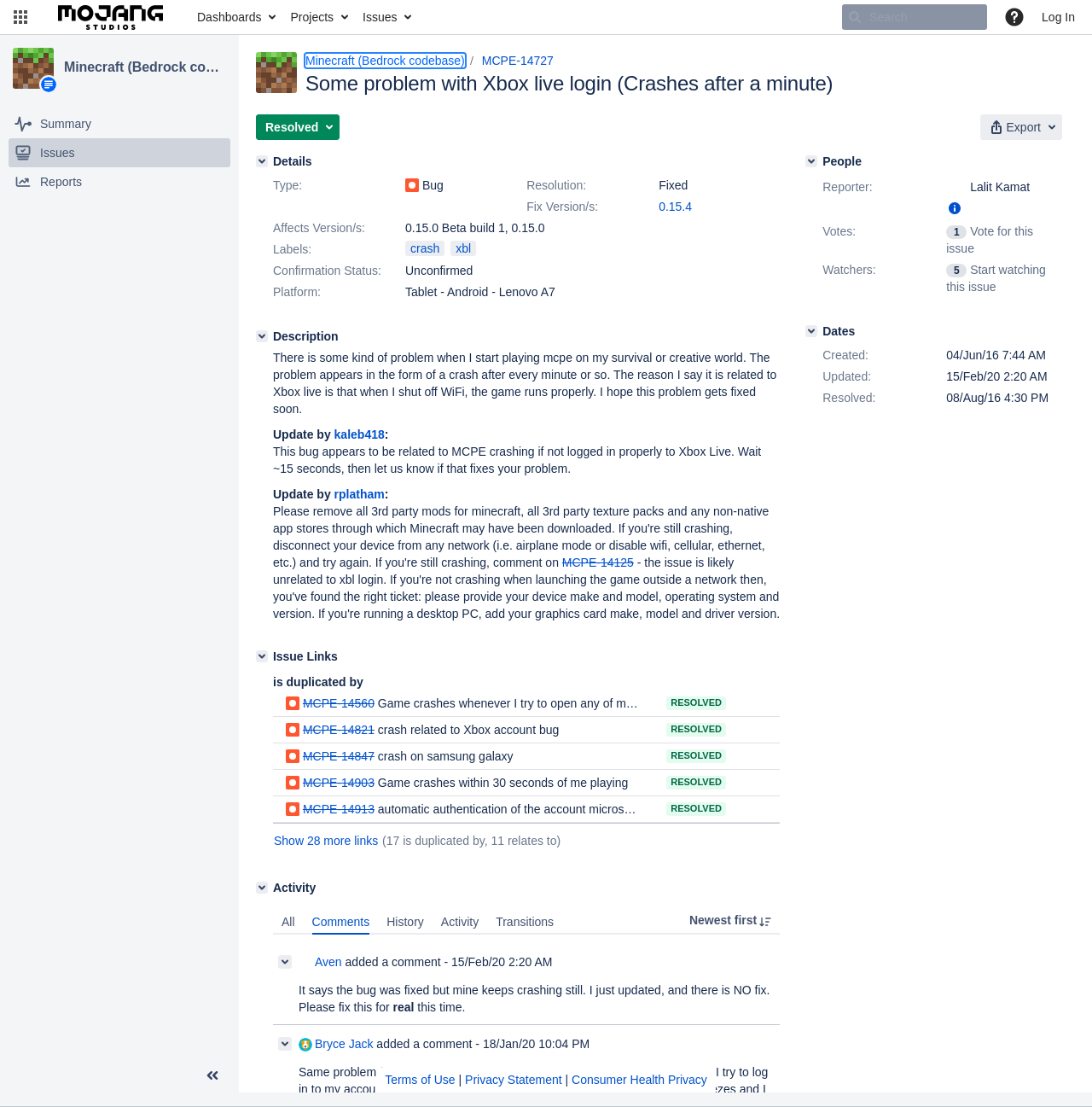Determine the bounding box coordinates of the element that should be clicked to execute the following command: "Collapse sidebar".

[0.178, 0.96, 0.211, 0.983]